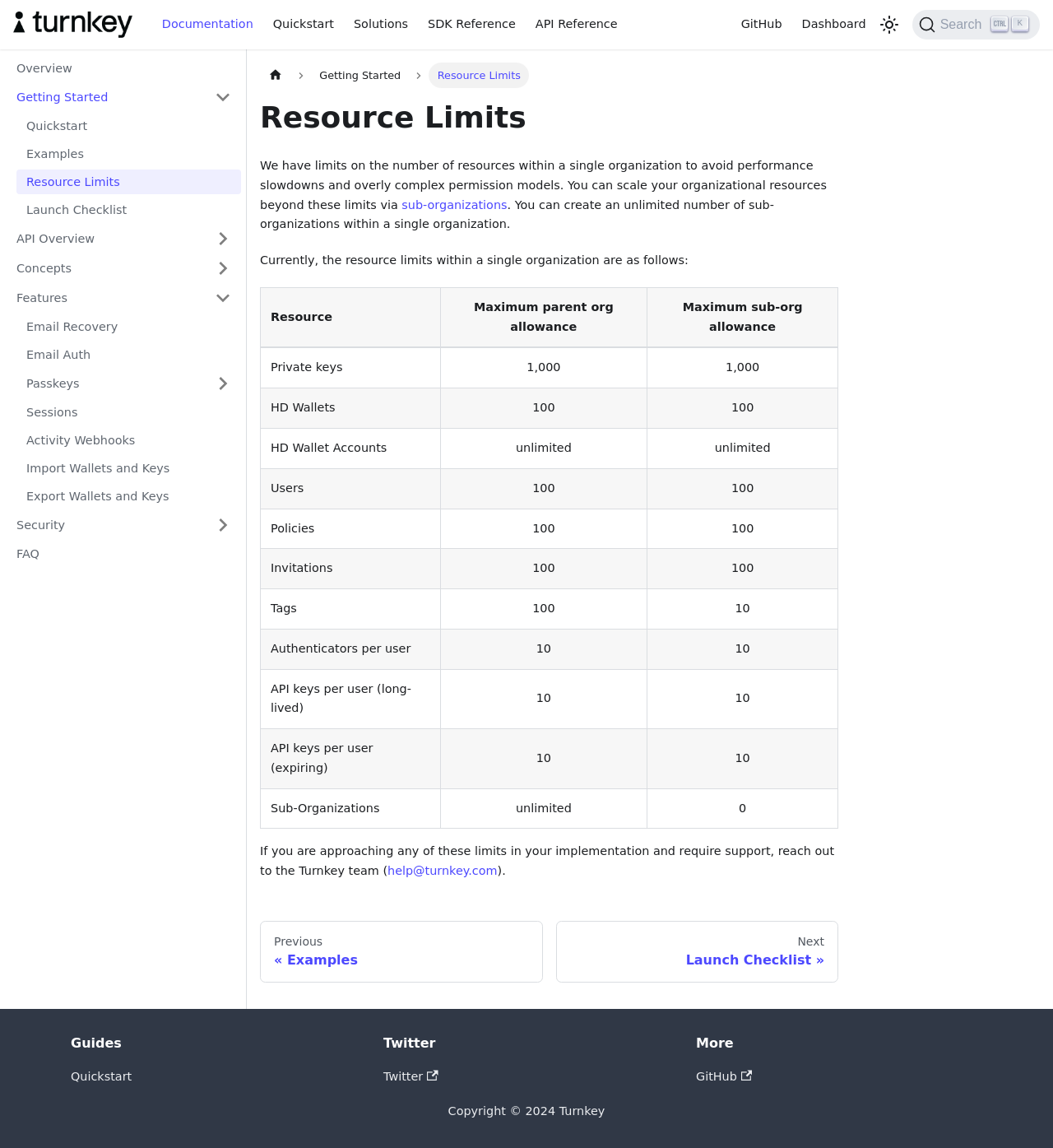What is the resource limit for HD Wallet Accounts?
Make sure to answer the question with a detailed and comprehensive explanation.

According to the table in the webpage, there is no limit to the number of HD Wallet Accounts in an organization, as specified in the 'Maximum parent org allowance' and 'Maximum sub-org allowance' columns.